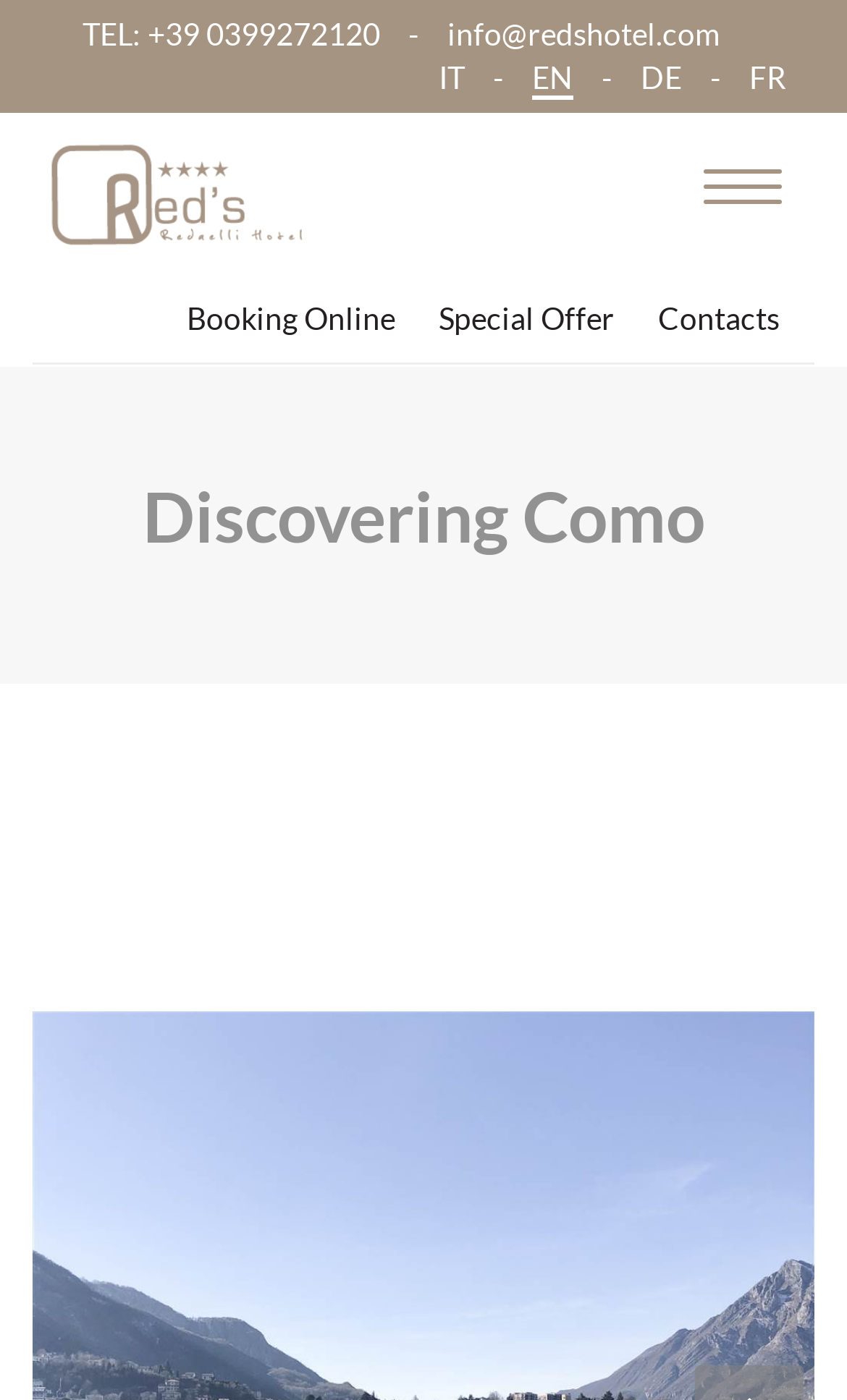Identify the bounding box coordinates necessary to click and complete the given instruction: "Click the link to Red's Hotel".

[0.051, 0.096, 0.368, 0.181]